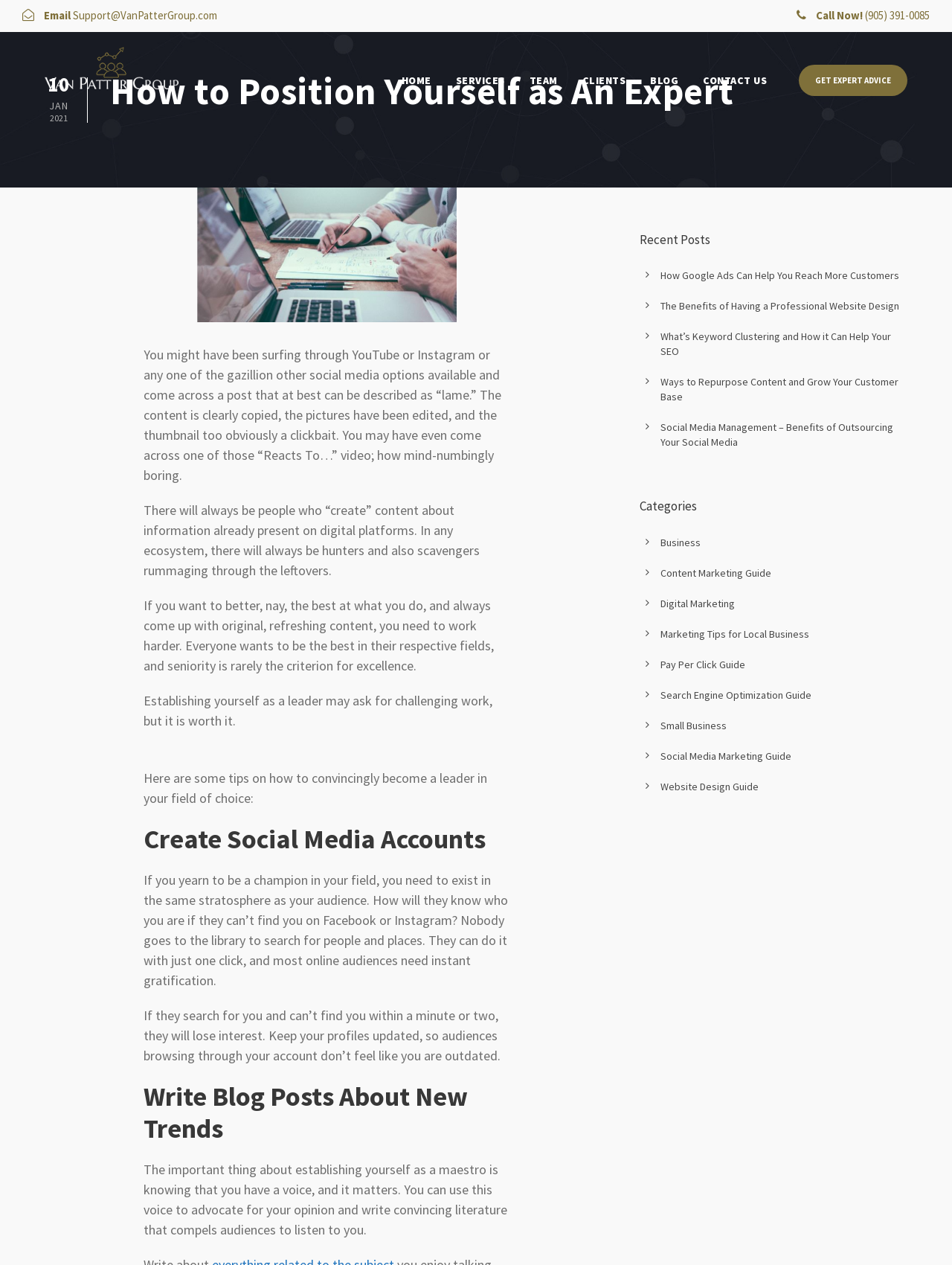Generate an in-depth caption that captures all aspects of the webpage.

This webpage is about positioning oneself as an expert, with a focus on creating original content and establishing a strong online presence. At the top of the page, there is a navigation menu with links to "HOME", "SERVICES", "TEAM", "CLIENTS", "BLOG", and "CONTACT US". Below the navigation menu, there is a call-to-action button "GET EXPERT ADVICE" and a date "10 JAN 2021".

The main content of the page is divided into sections, starting with a heading "How to Position Yourself as An Expert". The first section discusses the importance of creating original content and not copying others. This is followed by a section with tips on how to become a leader in one's field, including creating social media accounts and writing blog posts about new trends.

To the right of the main content, there is a sidebar with links to recent posts, including "How Google Ads Can Help You Reach More Customers", "The Benefits of Having a Professional Website Design", and others. Below the recent posts, there are links to categories such as "Business", "Content Marketing Guide", "Digital Marketing", and others.

At the bottom of the page, there is a contact section with an email address "Support@VanPatterGroup.com" and a phone number "(905) 391-0085". There is also a small icon with a Facebook logo, indicating a link to the company's social media page.